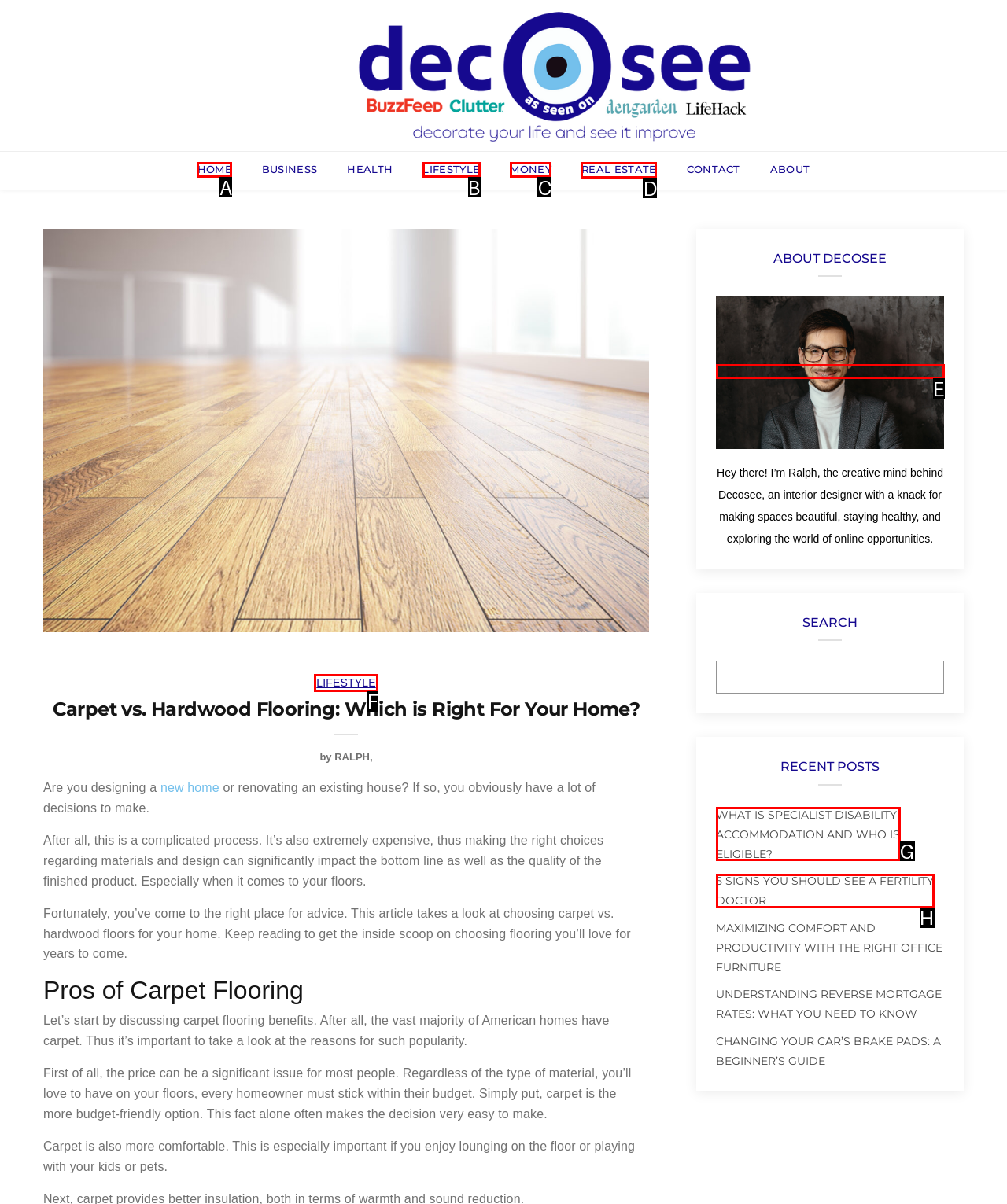Decide which UI element to click to accomplish the task: Explore the 'REAL ESTATE' section
Respond with the corresponding option letter.

D